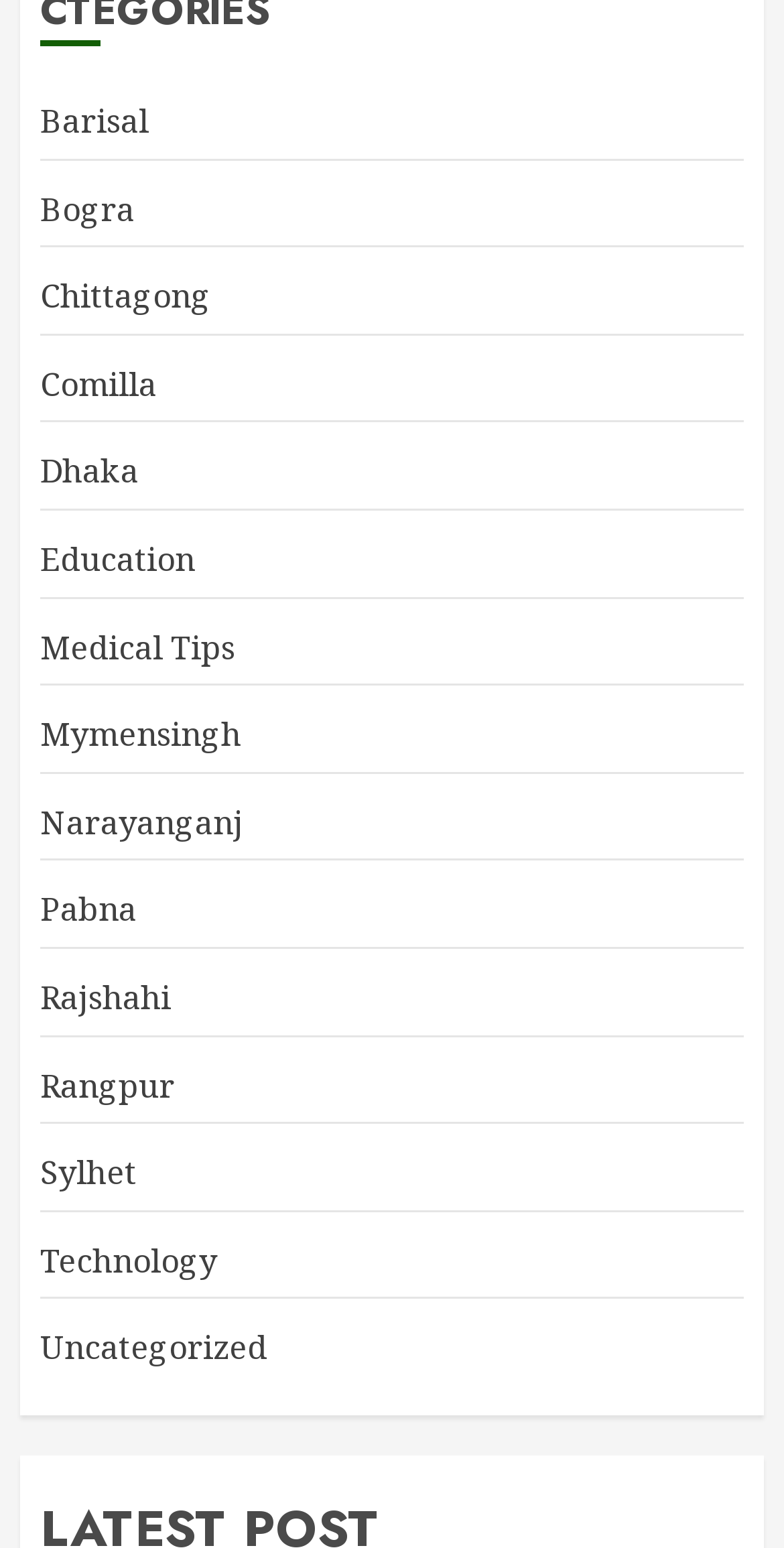Select the bounding box coordinates of the element I need to click to carry out the following instruction: "explore Education".

[0.051, 0.347, 0.249, 0.377]